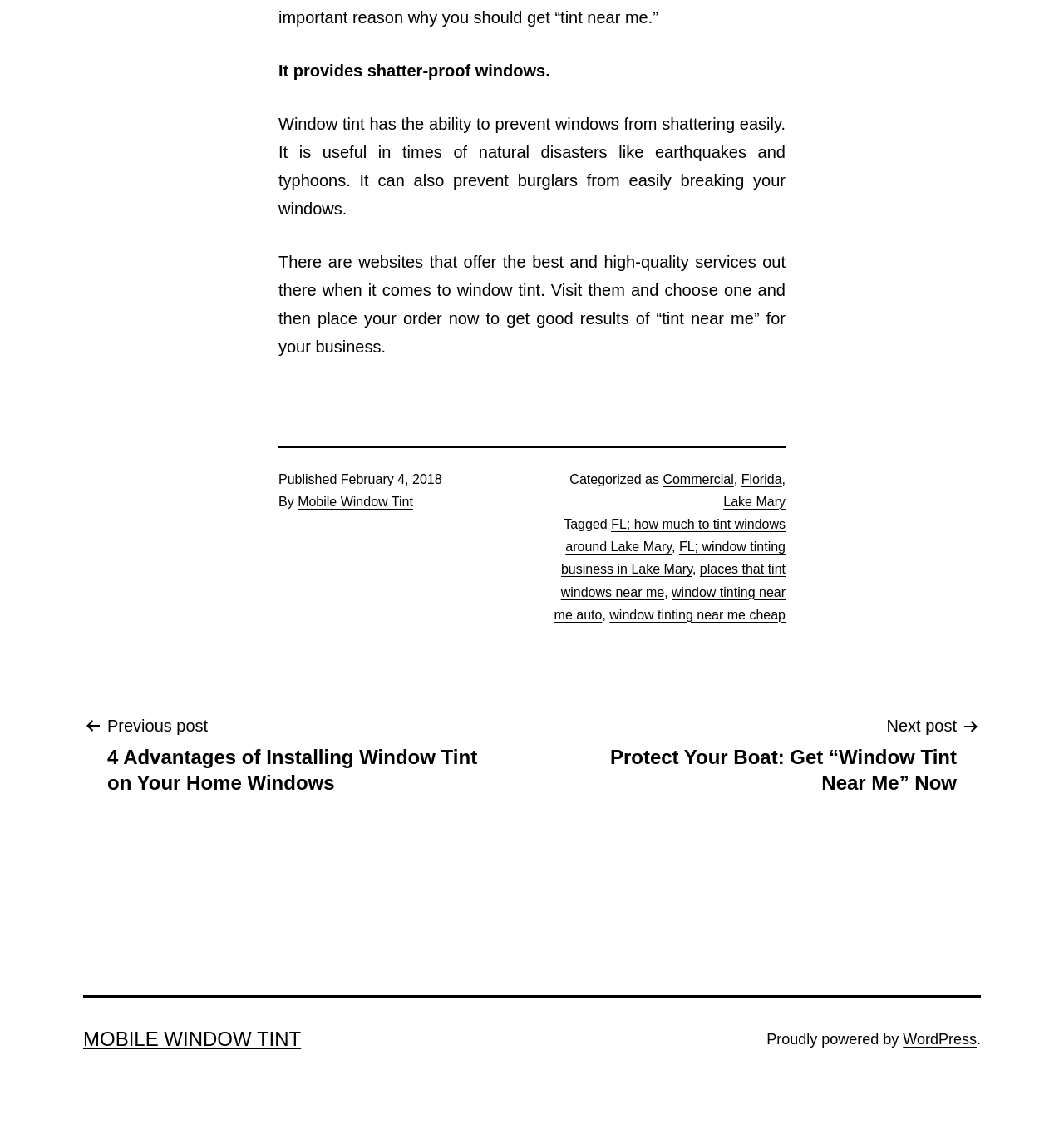Identify the bounding box coordinates for the element you need to click to achieve the following task: "Visit 'Mobile Window Tint'". The coordinates must be four float values ranging from 0 to 1, formatted as [left, top, right, bottom].

[0.28, 0.44, 0.388, 0.452]